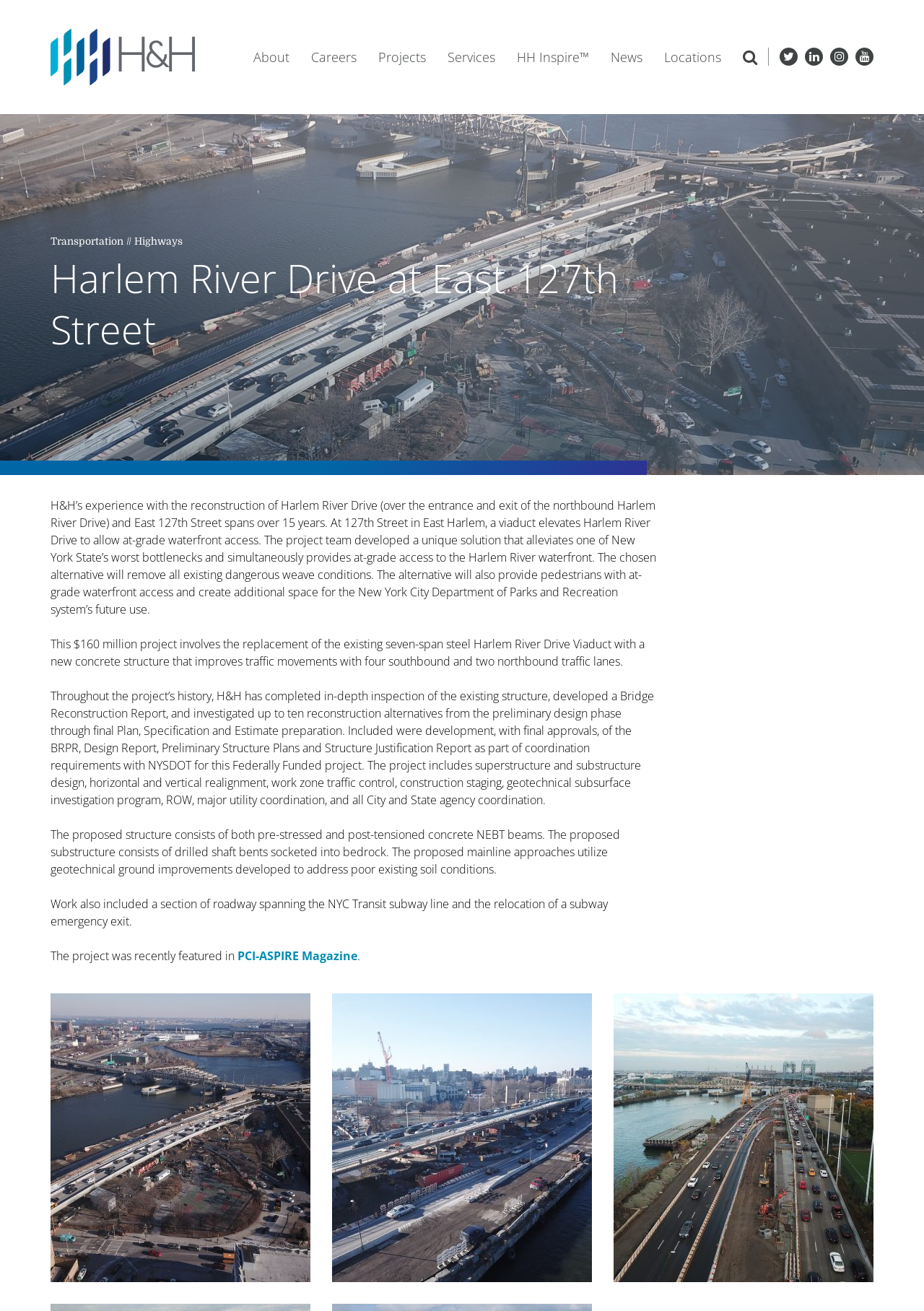Specify the bounding box coordinates of the area to click in order to follow the given instruction: "Visit the 'Projects' page."

[0.409, 0.035, 0.461, 0.052]